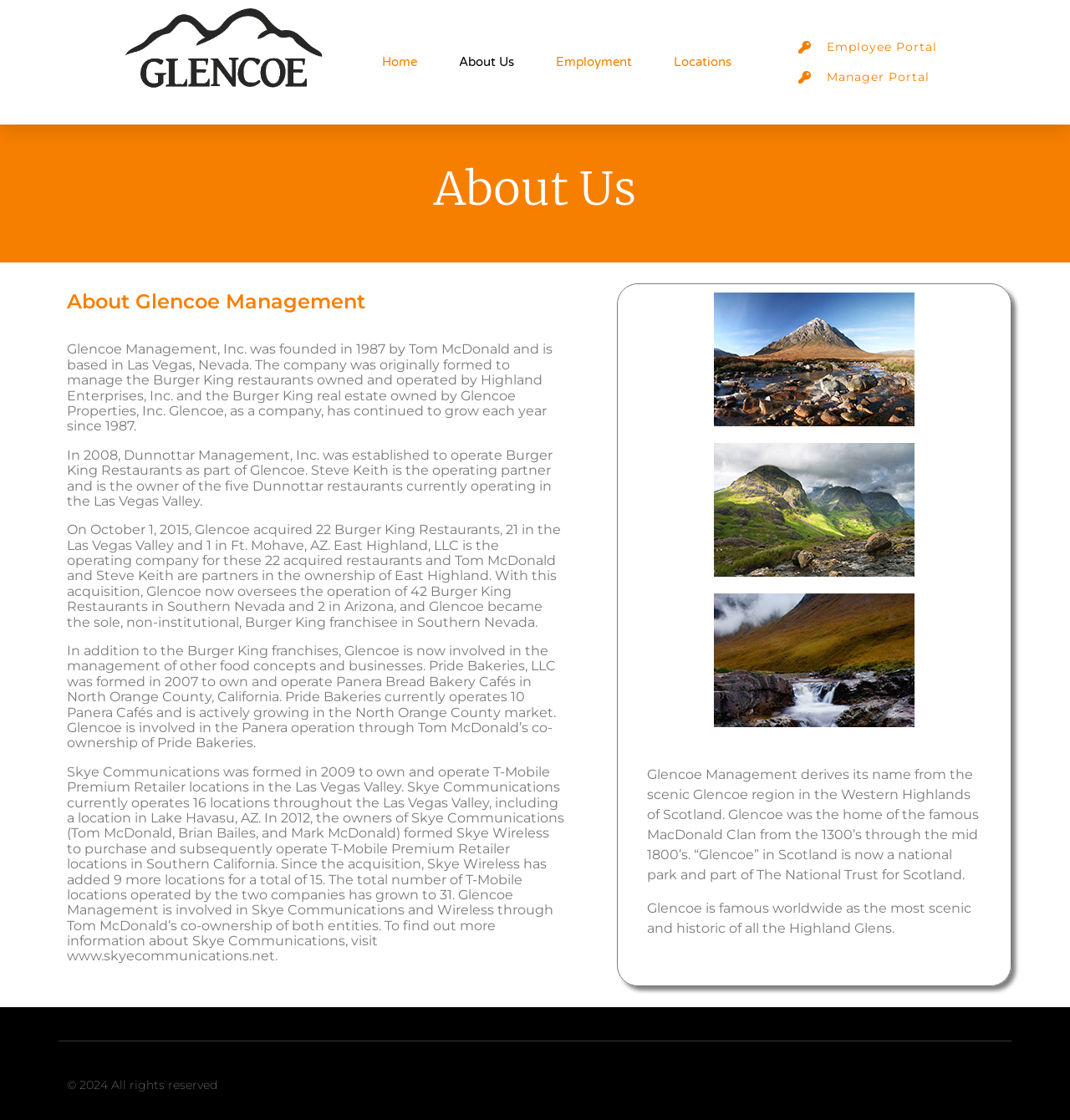How many Burger King restaurants does Glencoe oversee?
Give a one-word or short-phrase answer derived from the screenshot.

42